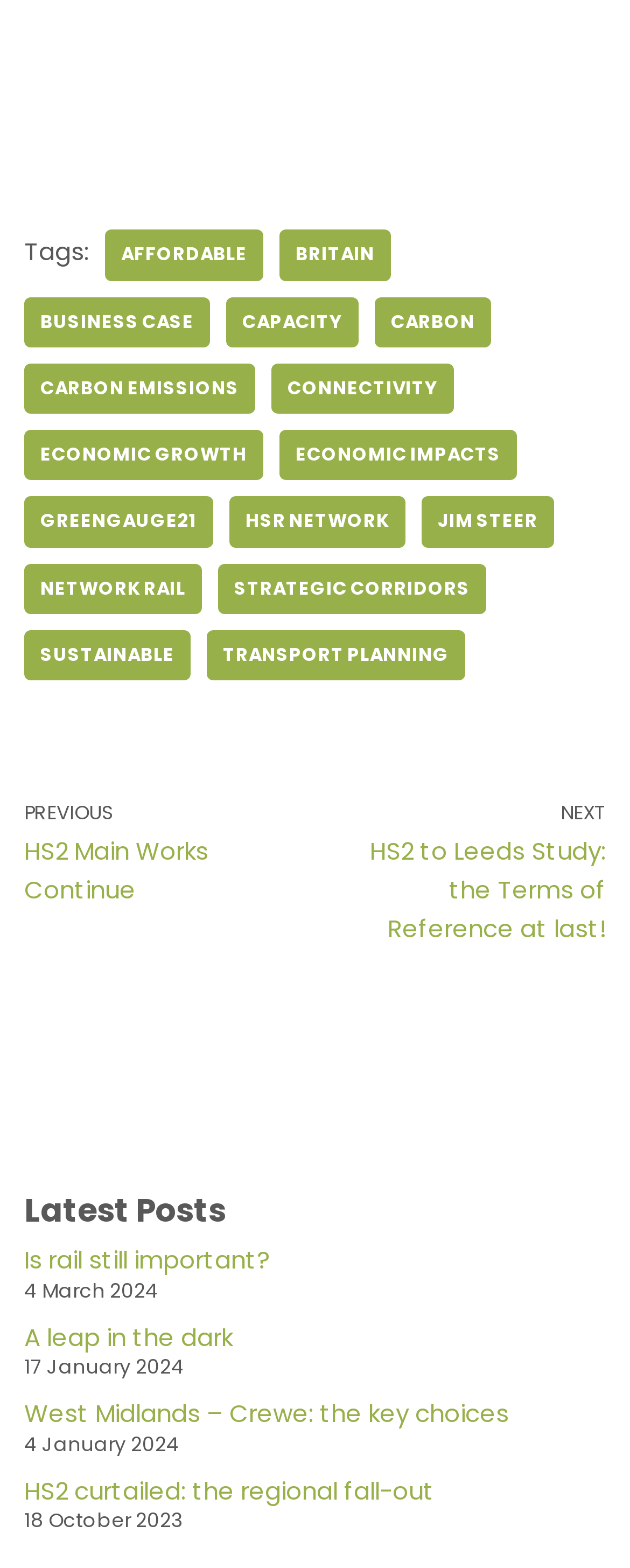Please specify the bounding box coordinates in the format (top-left x, top-left y, bottom-right x, bottom-right y), with all values as floating point numbers between 0 and 1. Identify the bounding box of the UI element described by: Is rail still important?

[0.038, 0.793, 0.428, 0.814]